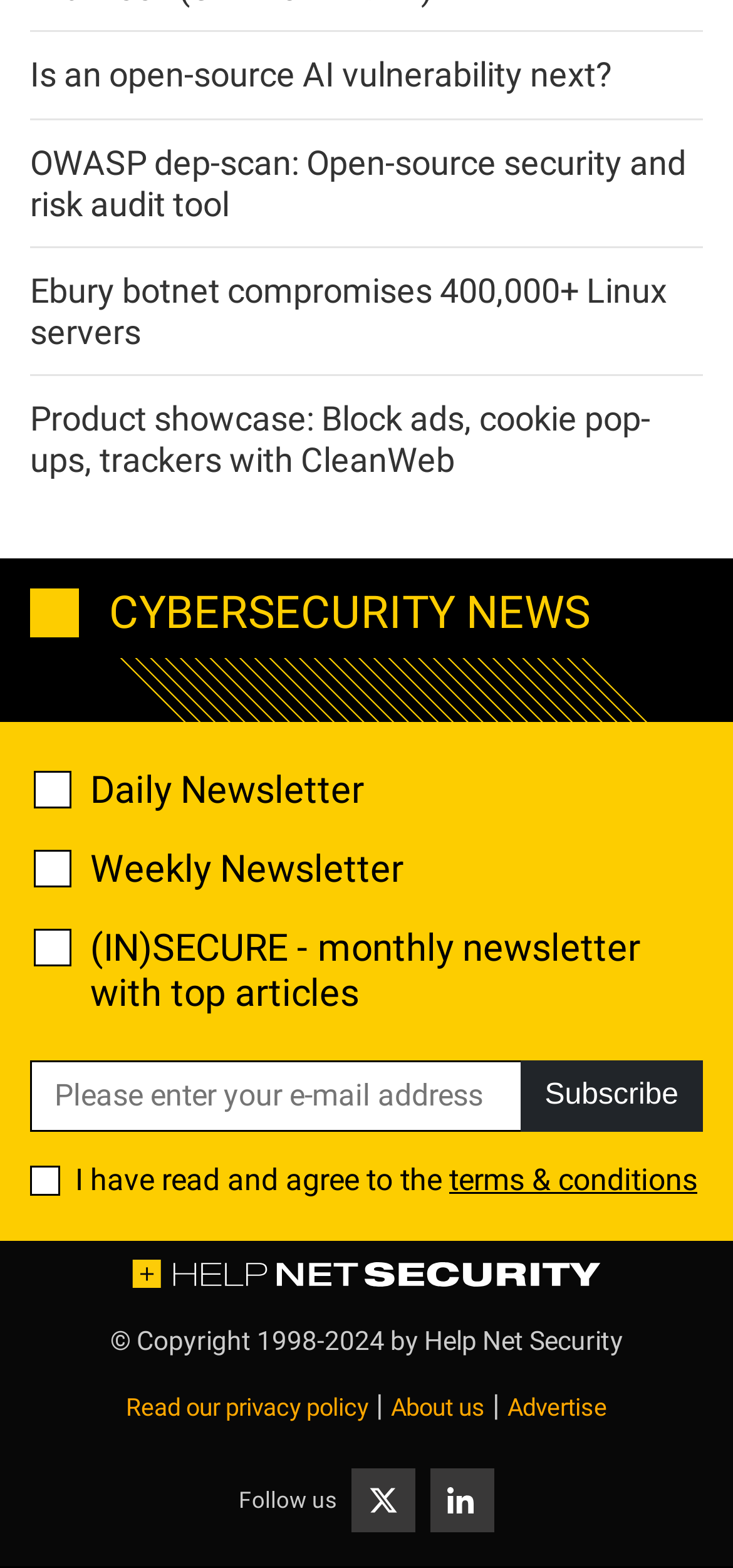Identify the coordinates of the bounding box for the element described below: "Read our privacy policy". Return the coordinates as four float numbers between 0 and 1: [left, top, right, bottom].

[0.172, 0.889, 0.503, 0.907]